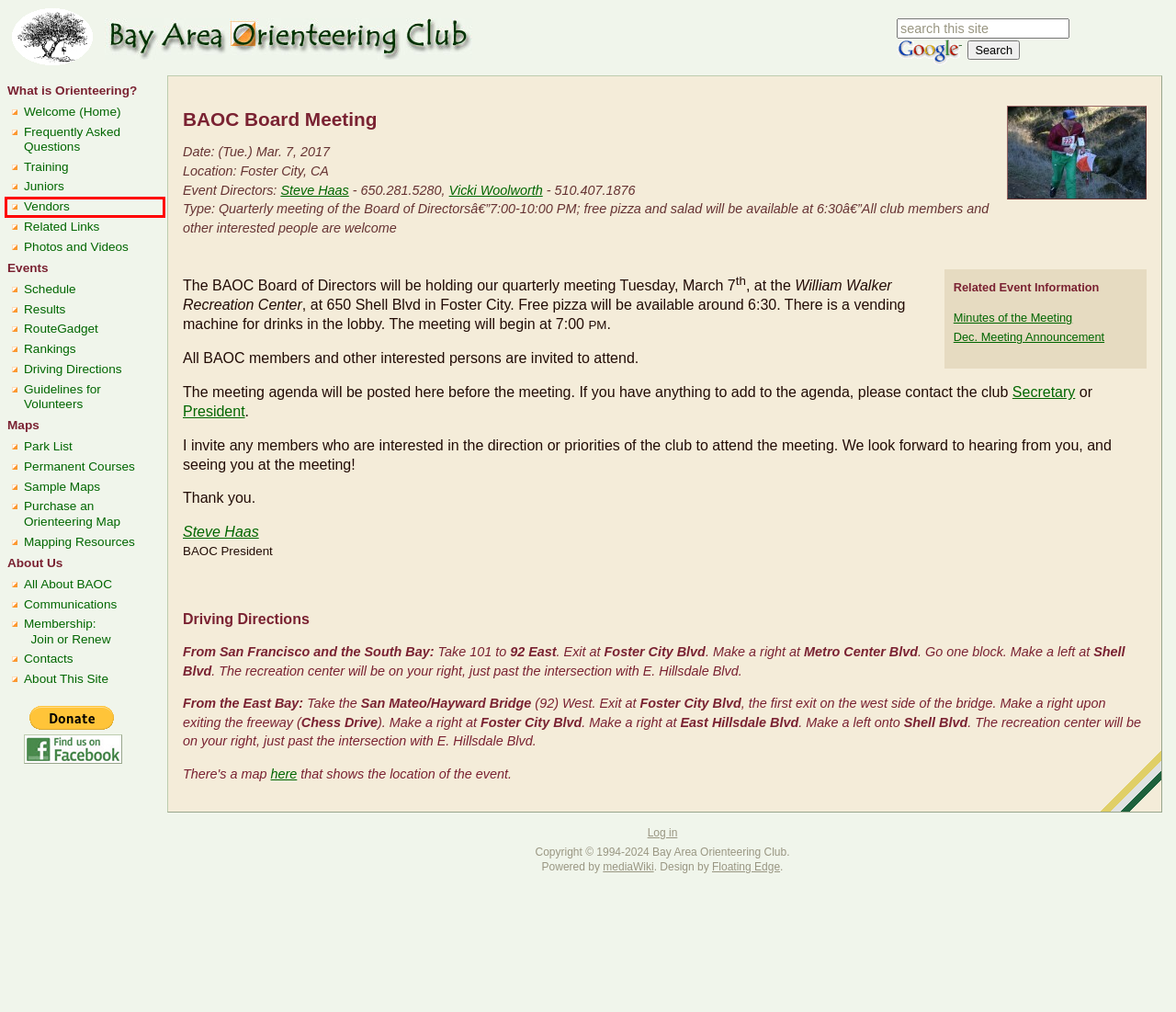You have a screenshot of a webpage with a red bounding box highlighting a UI element. Your task is to select the best webpage description that corresponds to the new webpage after clicking the element. Here are the descriptions:
A. Schedule/2017/Mar Board Meeting/wiki/Training - BAOC
B. Schedule/2017/Mar Board Meeting/wiki/Maps/Park List - BAOC
C. Schedule/2017/Mar Board Meeting/wiki/Maps/Permanent Courses - BAOC
D. Schedule/2017/Mar Board Meeting/wiki/Vendors - BAOC
E. Schedule/2017/Mar Board Meeting/wiki/Club - BAOC
F. Schedule/2017/Mar Board Meeting/wiki/Rankings - BAOC
G. Schedule/2017/Mar Board Meeting/wiki/Club/Joining - BAOC
H. Schedule/2017/Mar Board Meeting/wiki/Maps/Purchase - BAOC

D